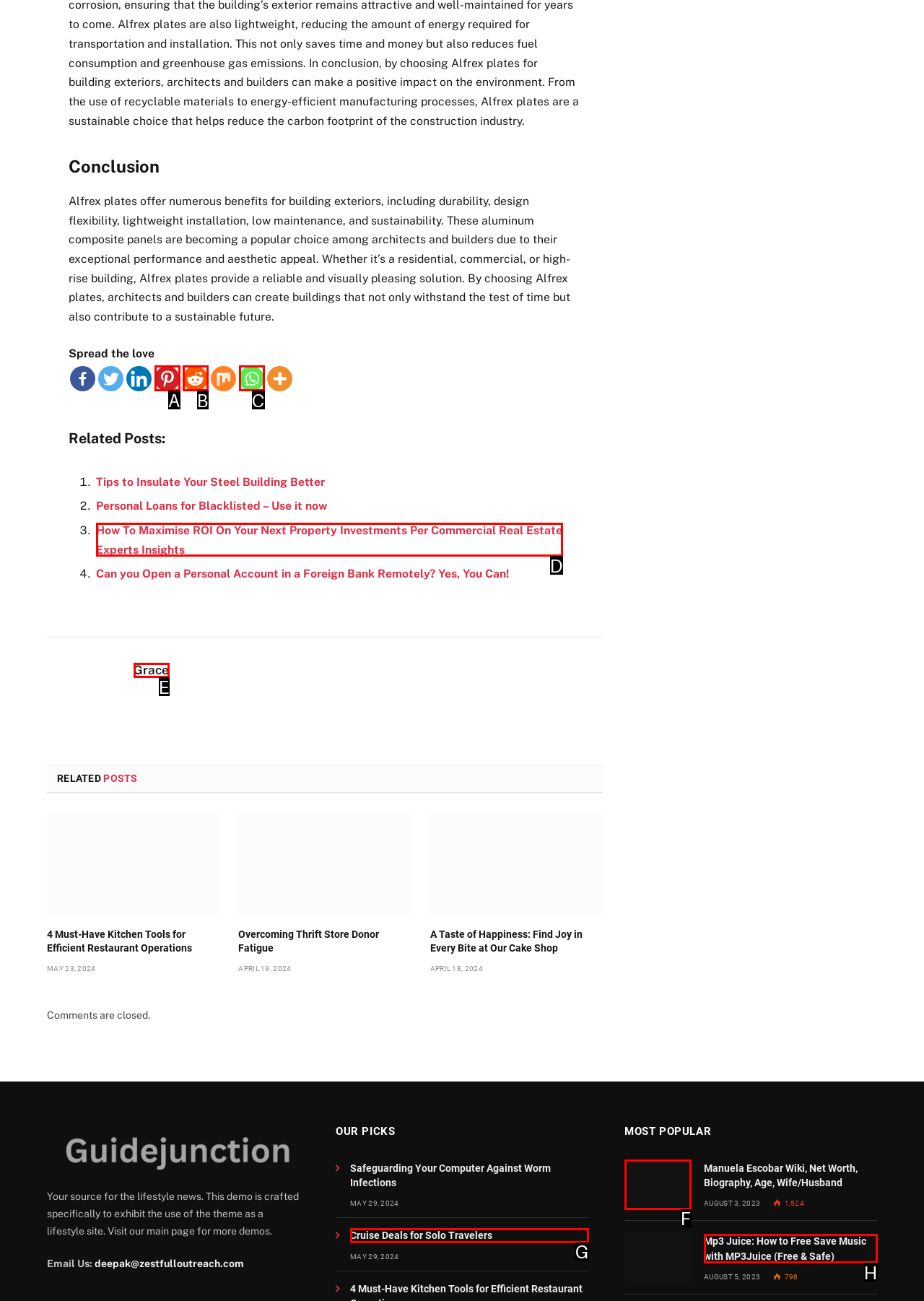Based on the description: Grace
Select the letter of the corresponding UI element from the choices provided.

E